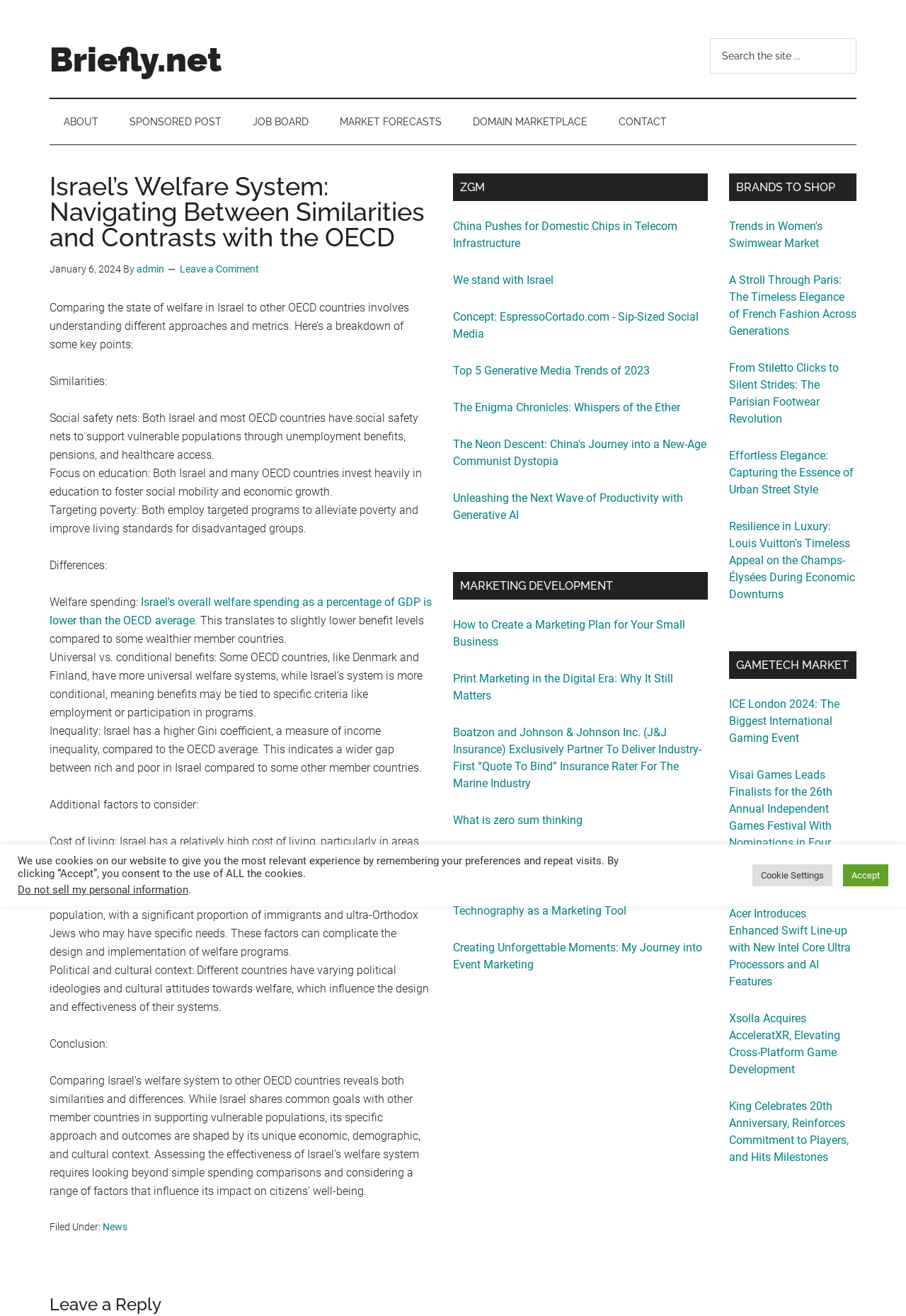Can you specify the bounding box coordinates for the region that should be clicked to fulfill this instruction: "Read the article about Israel’s Welfare System".

[0.055, 0.132, 0.477, 0.951]